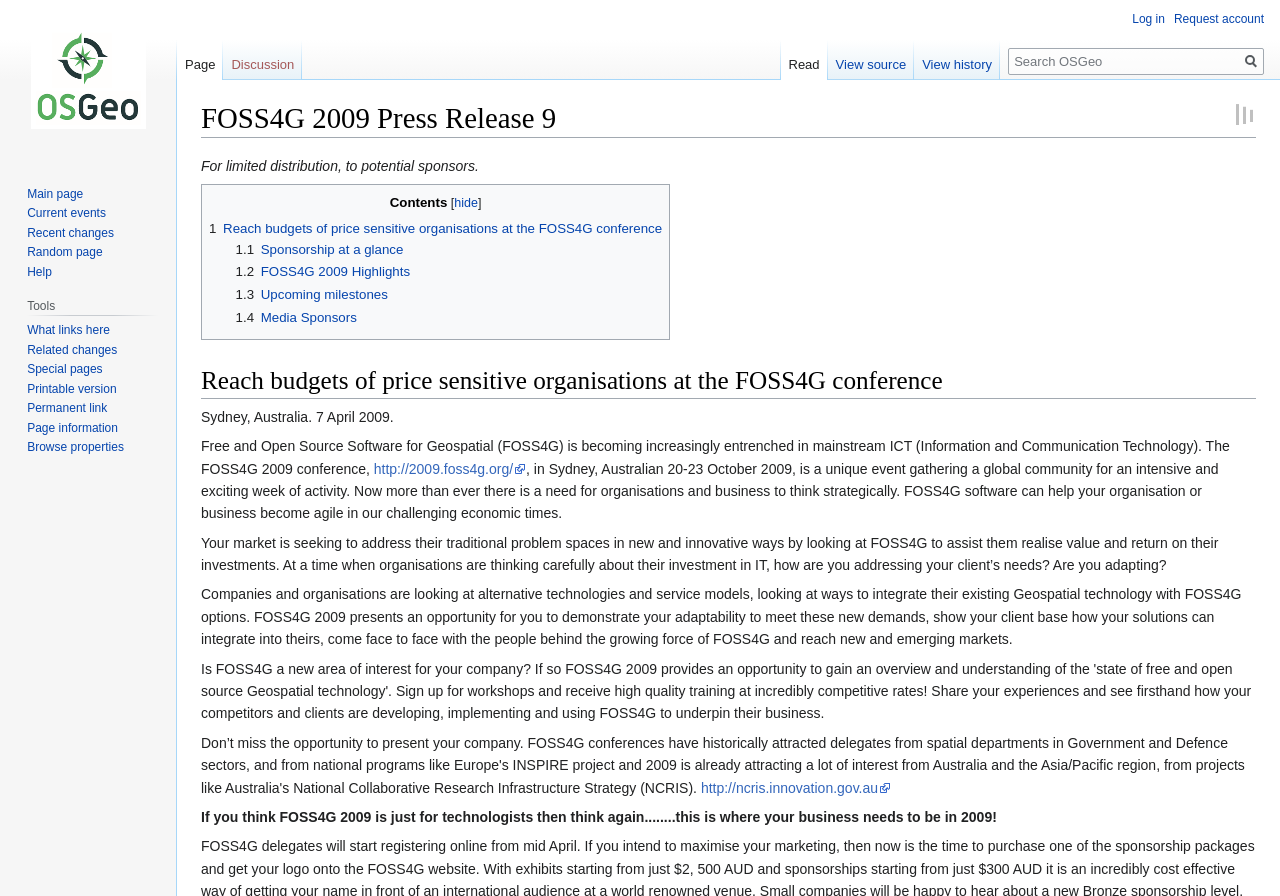Locate the bounding box coordinates of the segment that needs to be clicked to meet this instruction: "Search".

[0.788, 0.054, 0.988, 0.084]